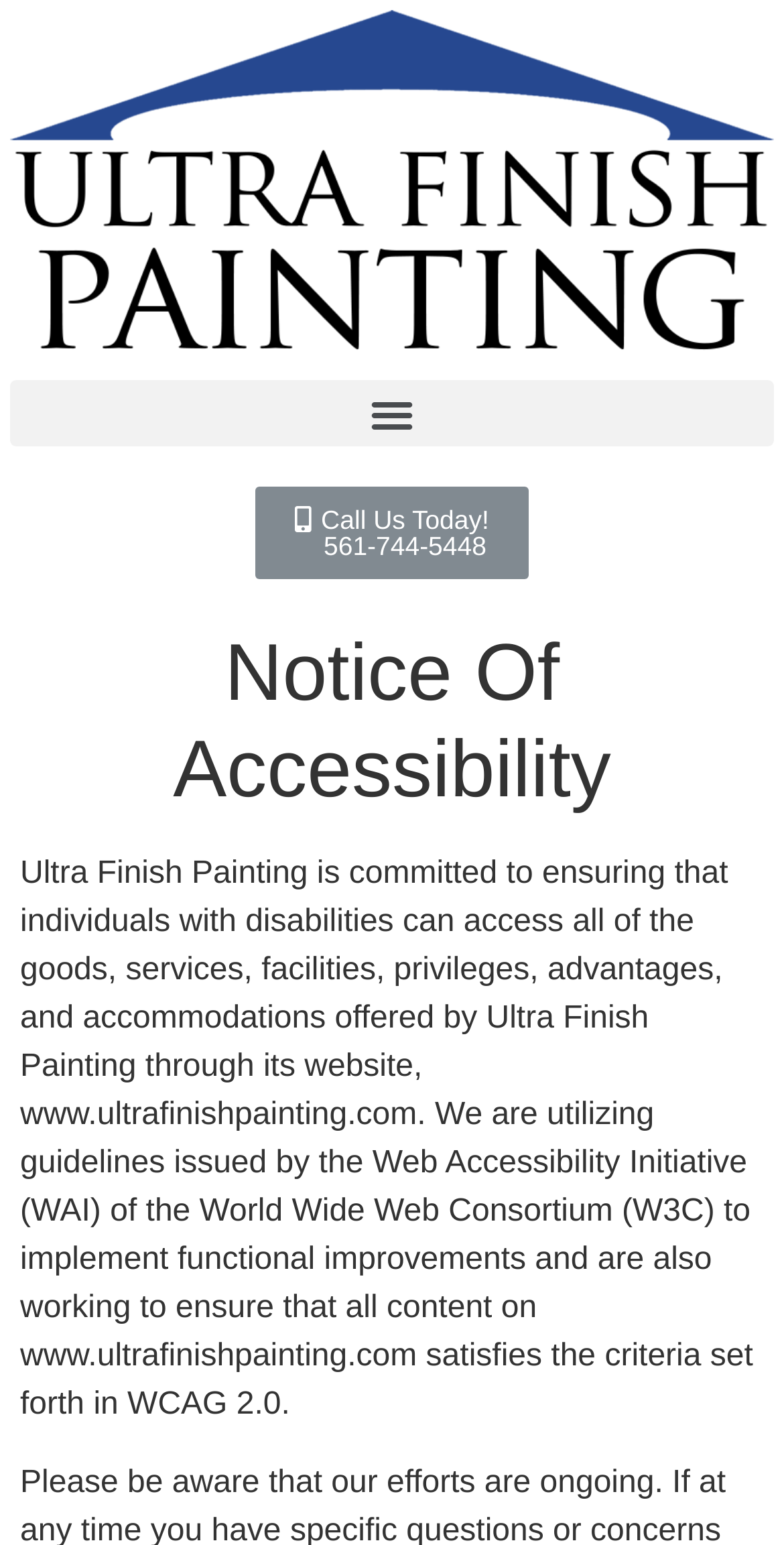Identify the first-level heading on the webpage and generate its text content.

Notice Of Accessibility